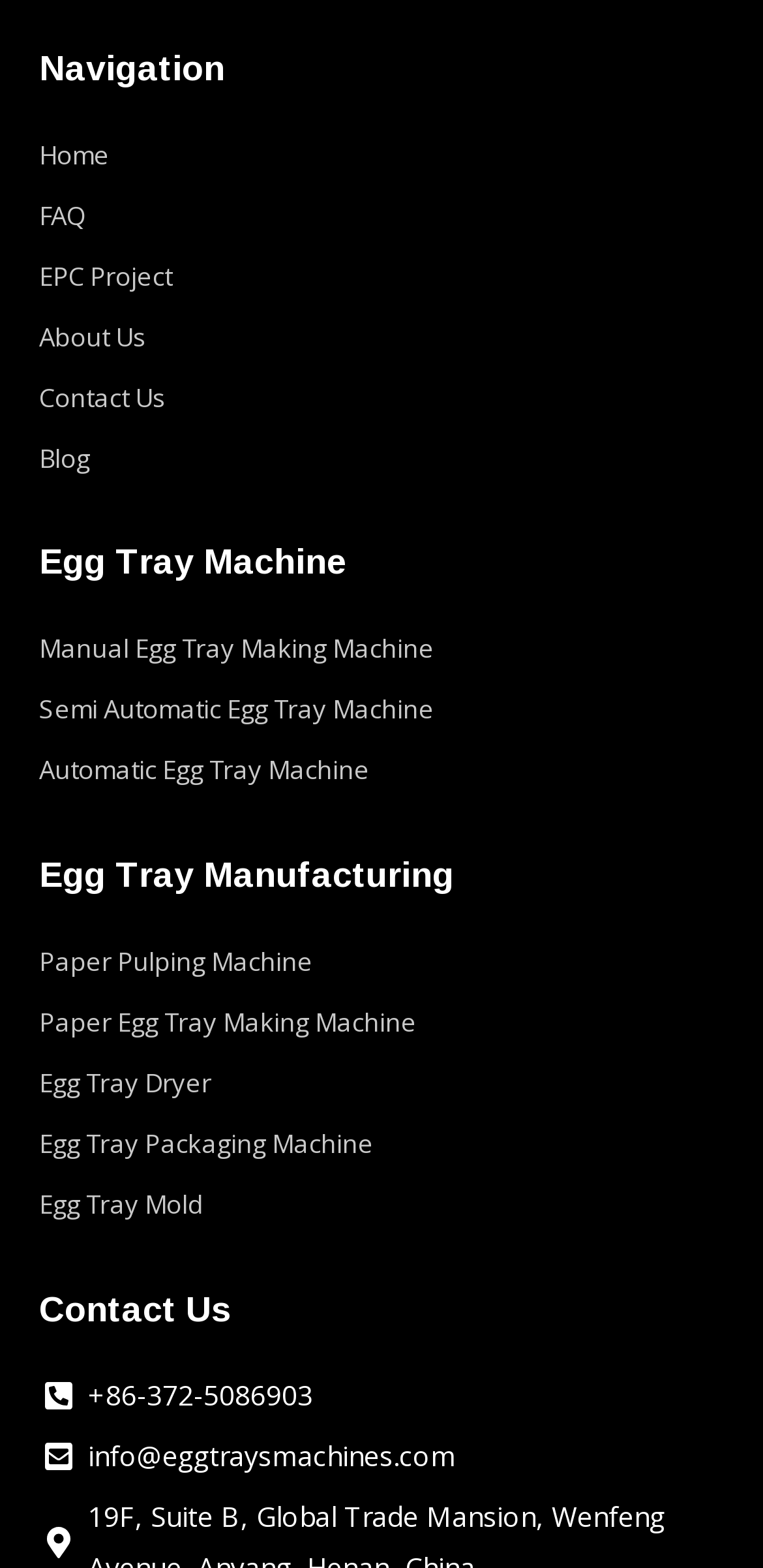Locate the bounding box coordinates of the clickable region necessary to complete the following instruction: "view all articles". Provide the coordinates in the format of four float numbers between 0 and 1, i.e., [left, top, right, bottom].

None